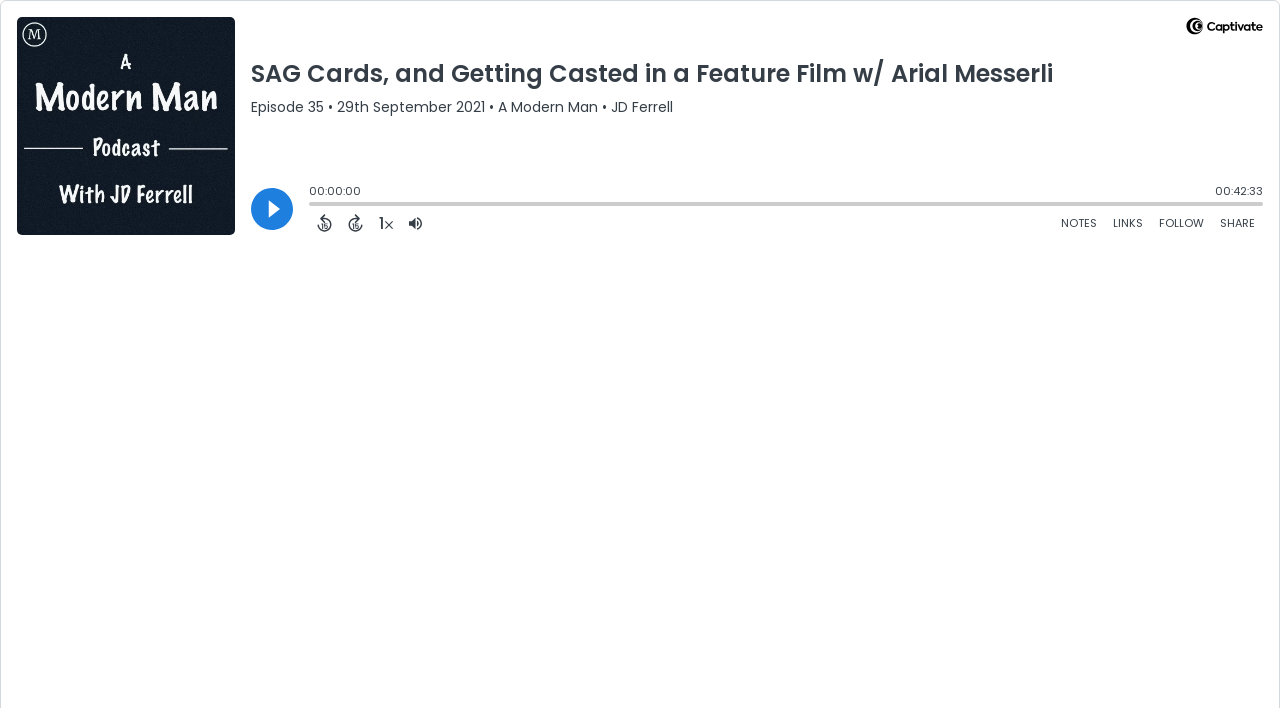What is the title of the podcast episode?
Based on the image, provide your answer in one word or phrase.

SAG Cards, and Getting Casted in a Feature Film w/ Arial Messerli